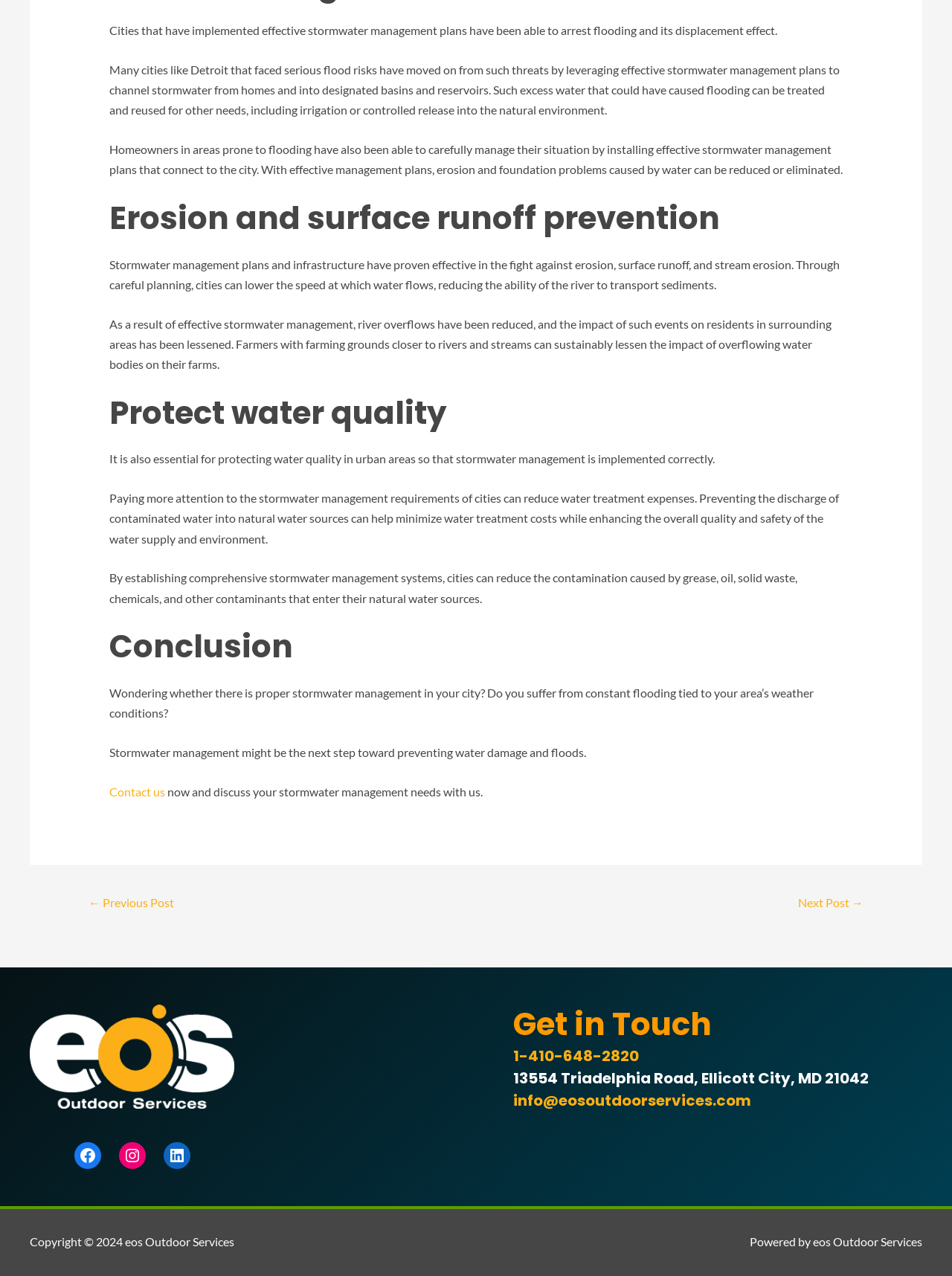Answer the question briefly using a single word or phrase: 
What is the phone number to get in touch with eos Outdoor Services?

1-410-648-2820